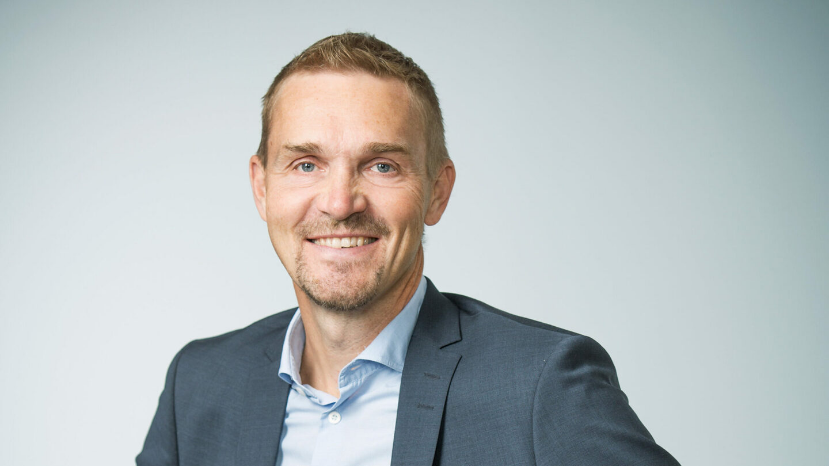Who is the former CEO of Prevex?
Relying on the image, give a concise answer in one word or a brief phrase.

Mikael Lillvik